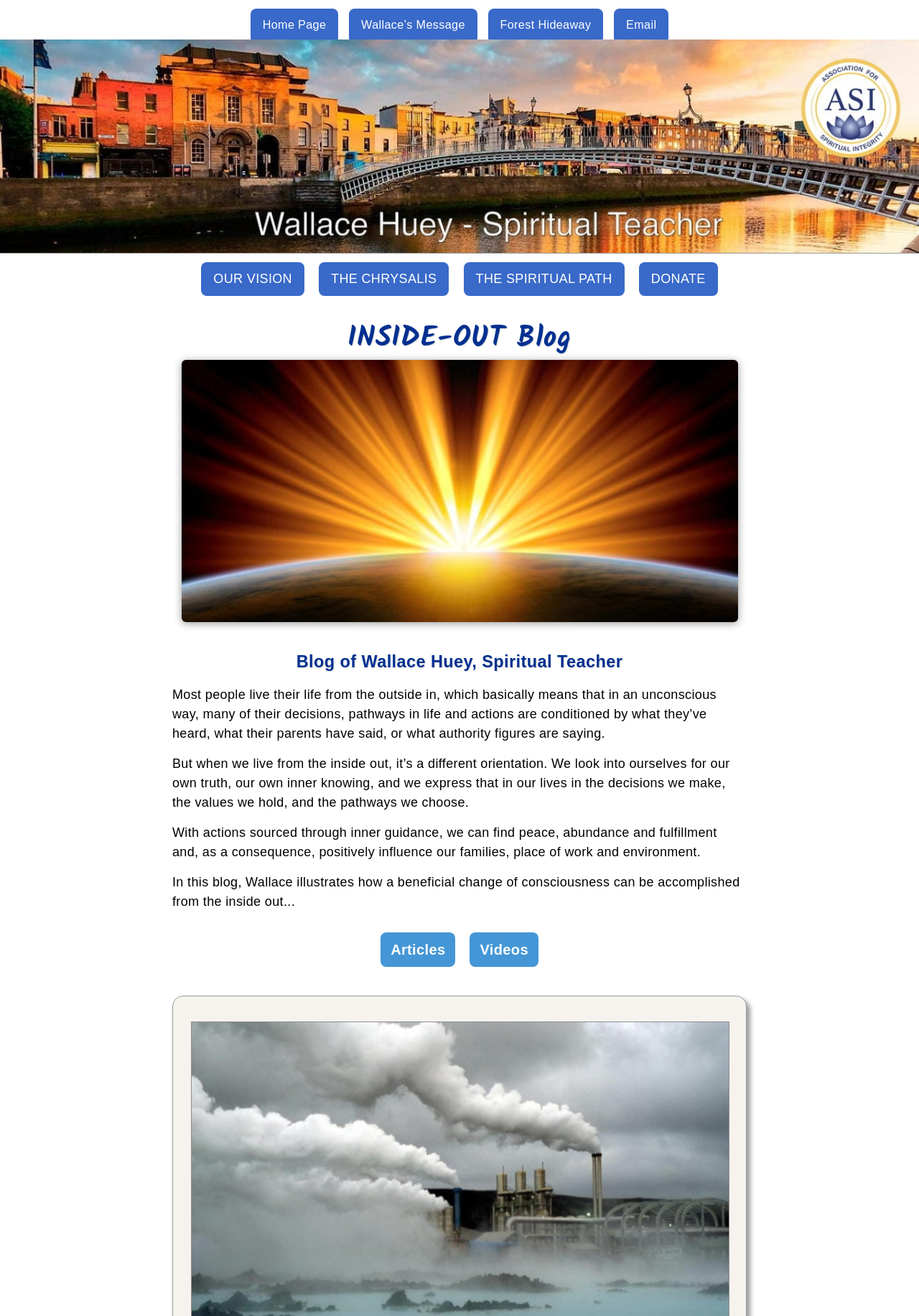Locate the bounding box coordinates of the area that needs to be clicked to fulfill the following instruction: "read Wallace’s message". The coordinates should be in the format of four float numbers between 0 and 1, namely [left, top, right, bottom].

[0.378, 0.013, 0.521, 0.024]